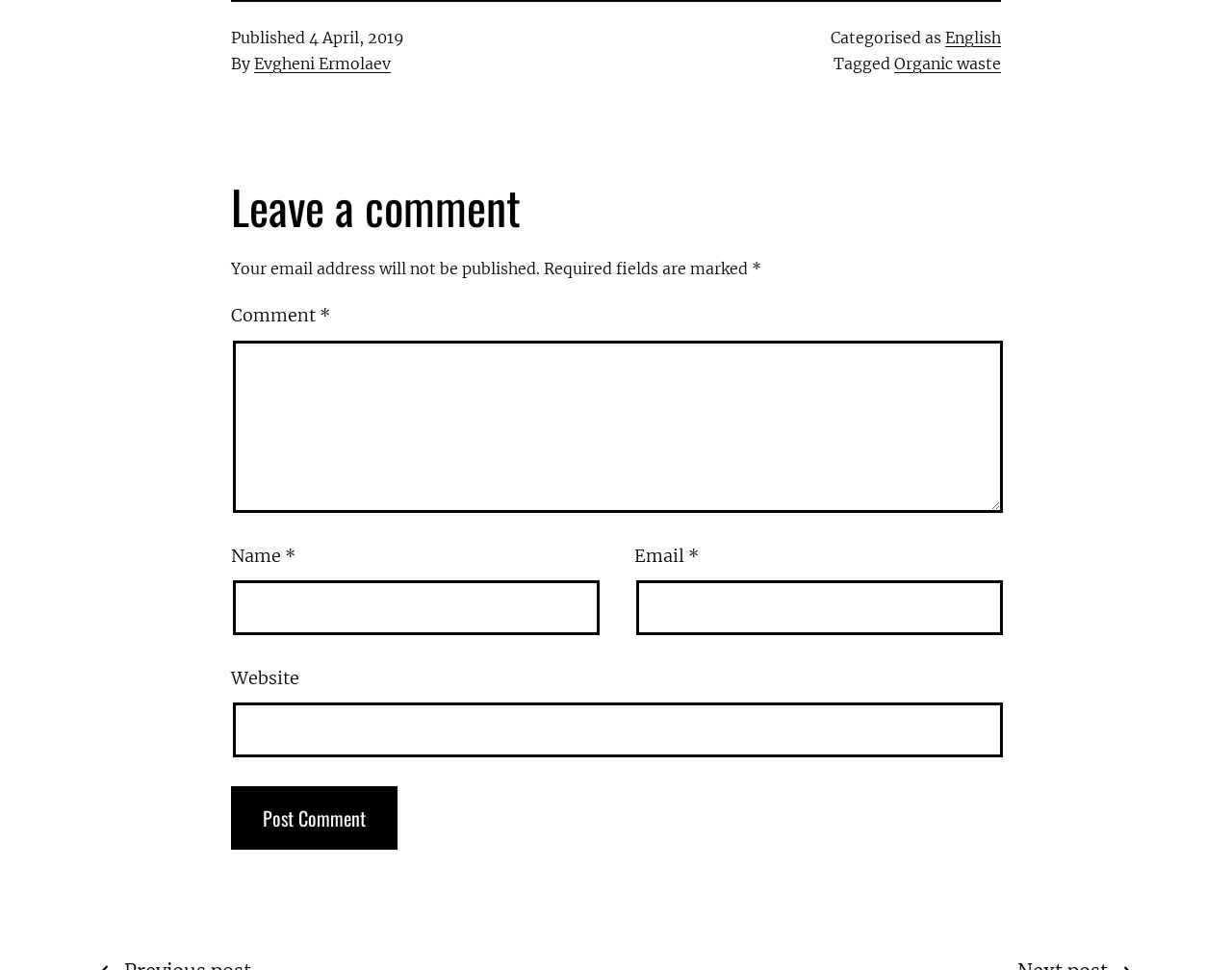What is the date of the published article?
Provide a detailed and extensive answer to the question.

The date of the published article can be found in the top section of the webpage, where it says 'Published' followed by the date '4 April, 2019'.